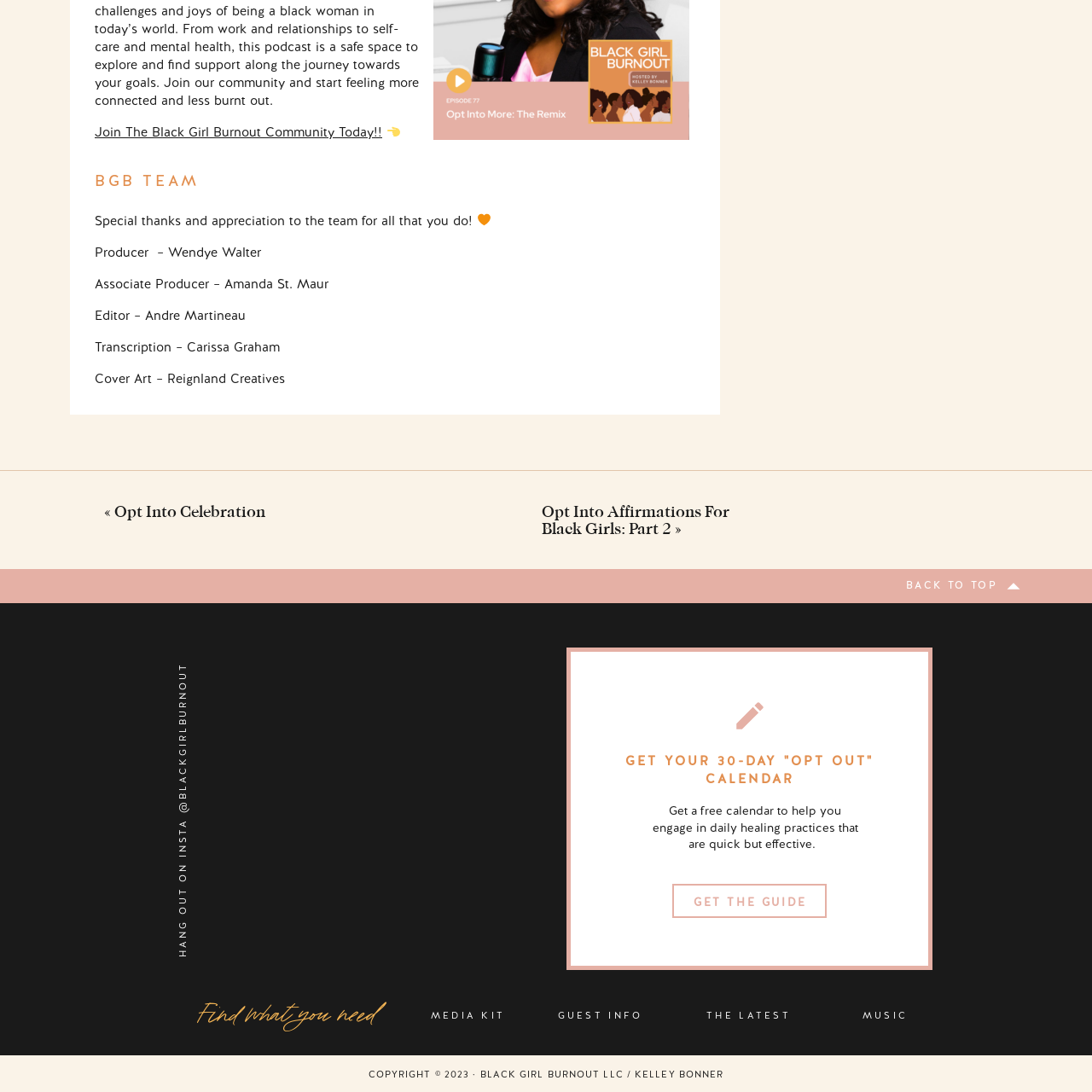Give a detailed account of the scene depicted within the red boundary.

The image showcases a black heart emoji, symbolizing love, support, and solidarity. This icon represents themes of connection and community, particularly relevant within the context of the Black Girl Burnout initiative. The community emphasizes appreciation and the nurturing of relationships among members. Its presence aligns with the broader message of empowerment and mental health support, encouraging individuals to engage and connect in a meaningful way.